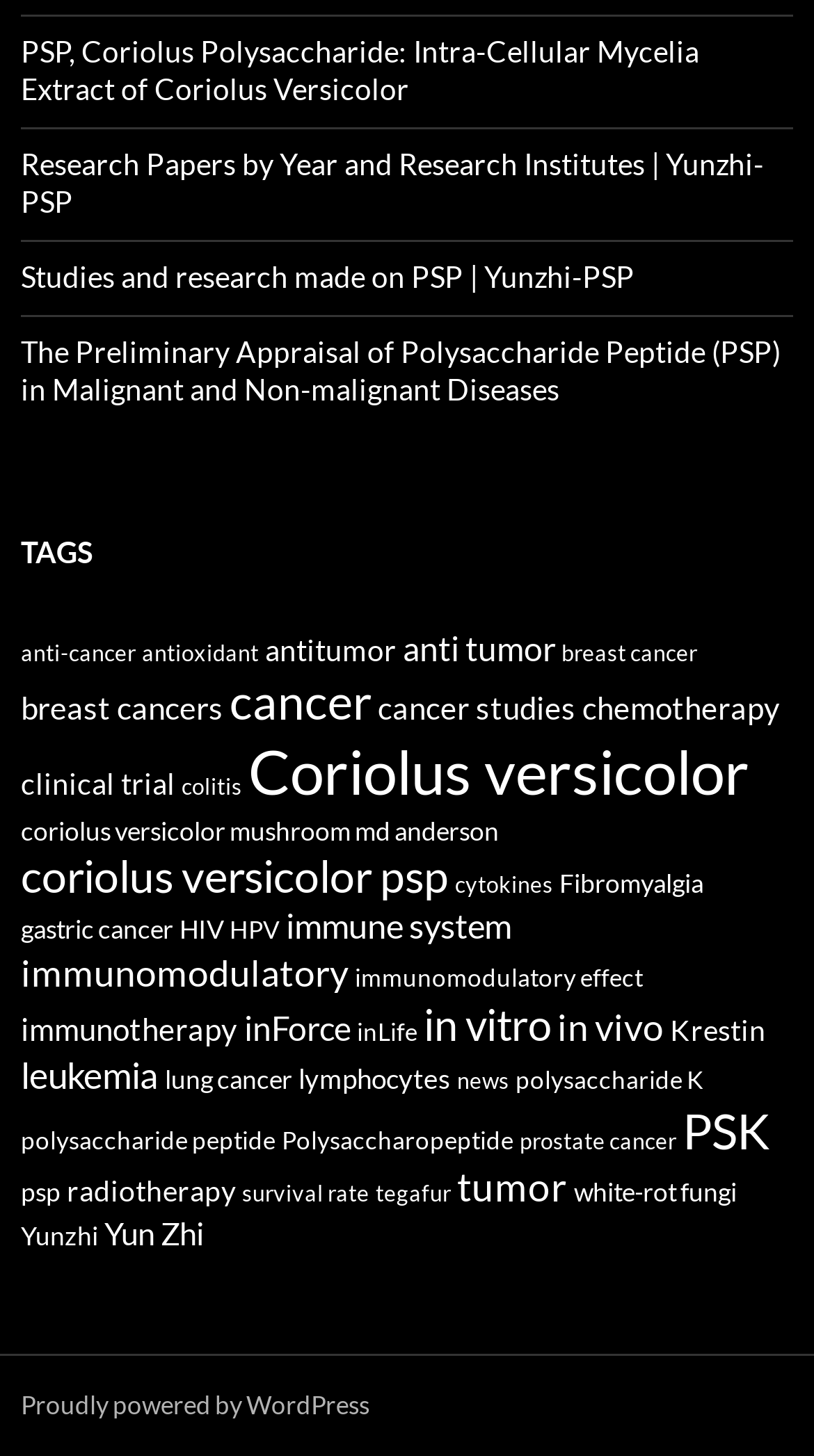Locate the bounding box coordinates of the element's region that should be clicked to carry out the following instruction: "Explore anti-cancer research". The coordinates need to be four float numbers between 0 and 1, i.e., [left, top, right, bottom].

[0.026, 0.438, 0.167, 0.457]